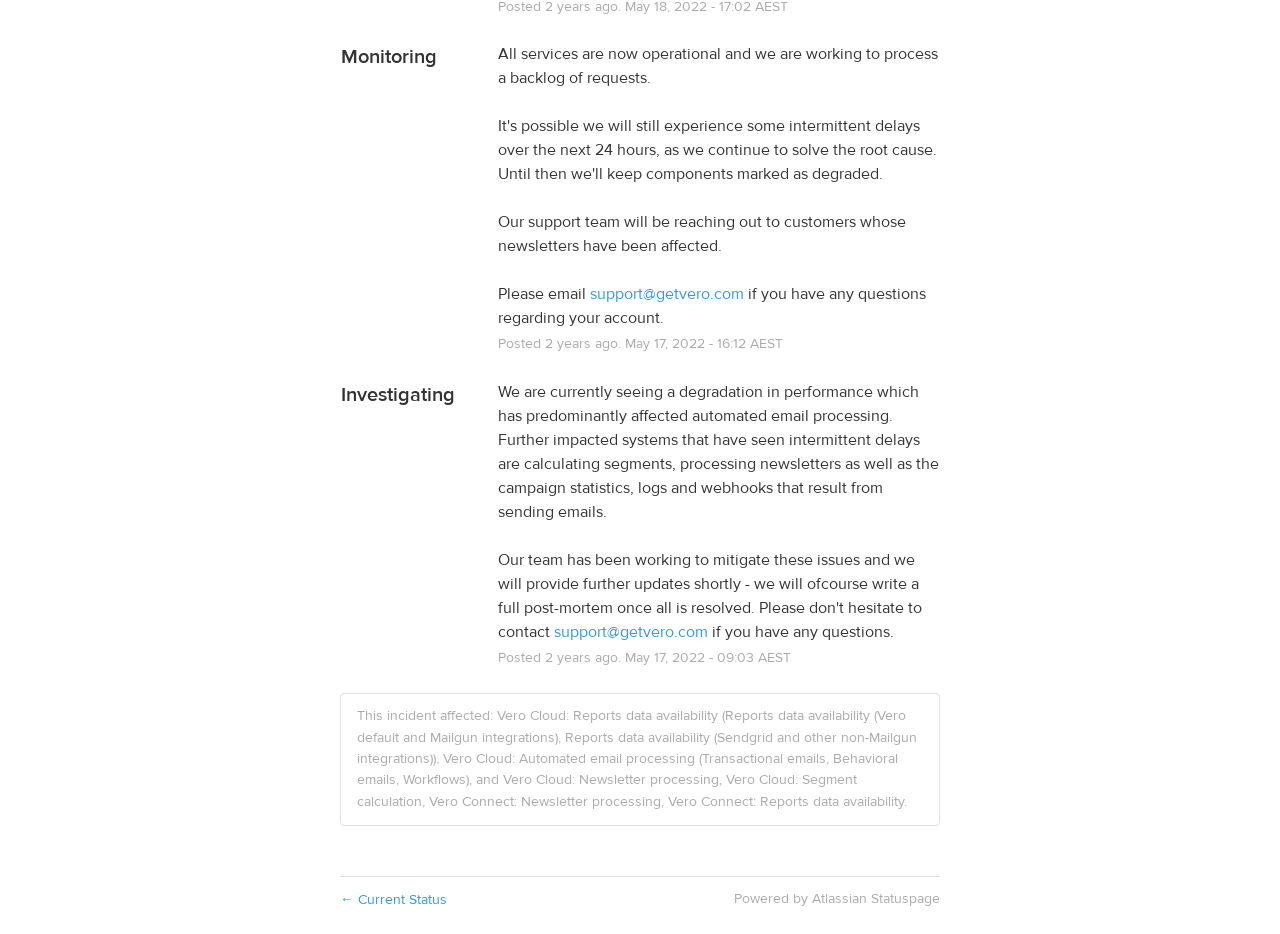Determine the bounding box coordinates of the UI element described below. Use the format (top-left x, top-left y, bottom-right x, bottom-right y) with floating point numbers between 0 and 1: aria-label="Facebook icon" title="Facebook"

None